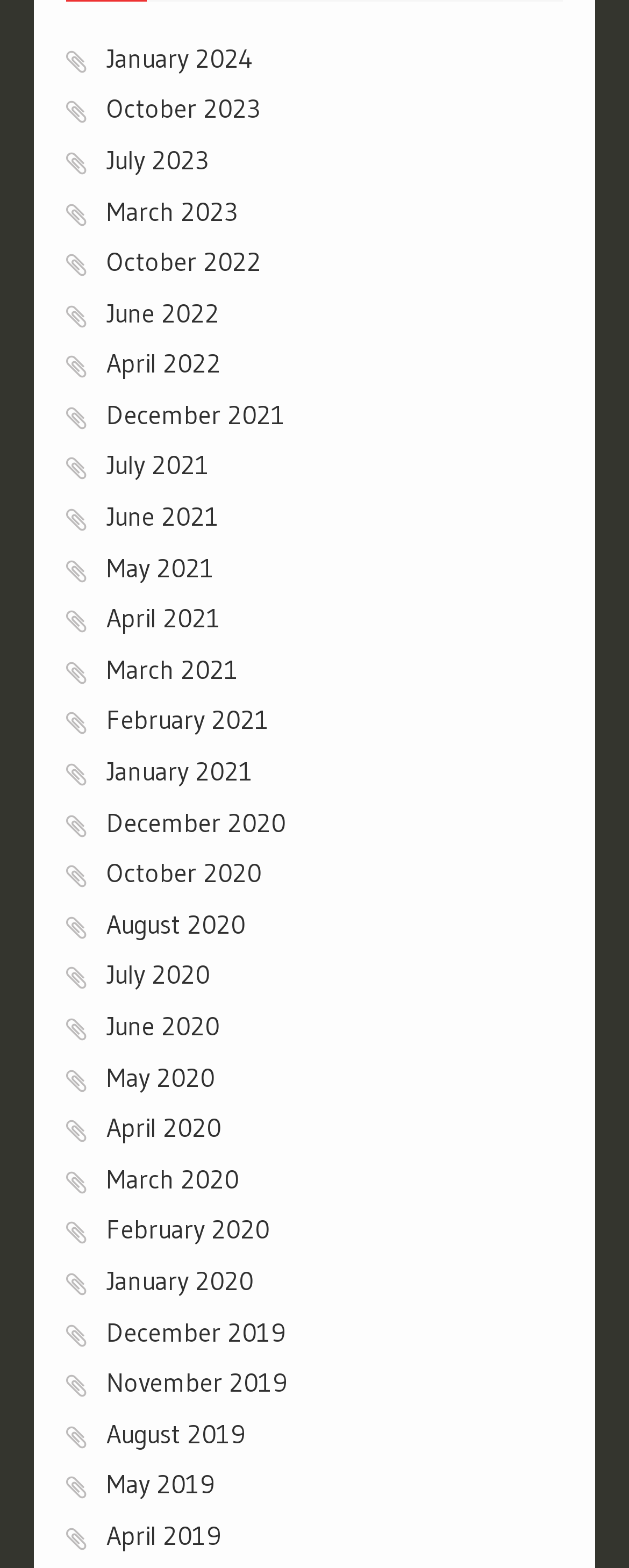Could you please study the image and provide a detailed answer to the question:
What is the earliest month listed?

By scanning the list of links from top to bottom, I found that the earliest month listed is 'May 2019', which is the last link in the list.